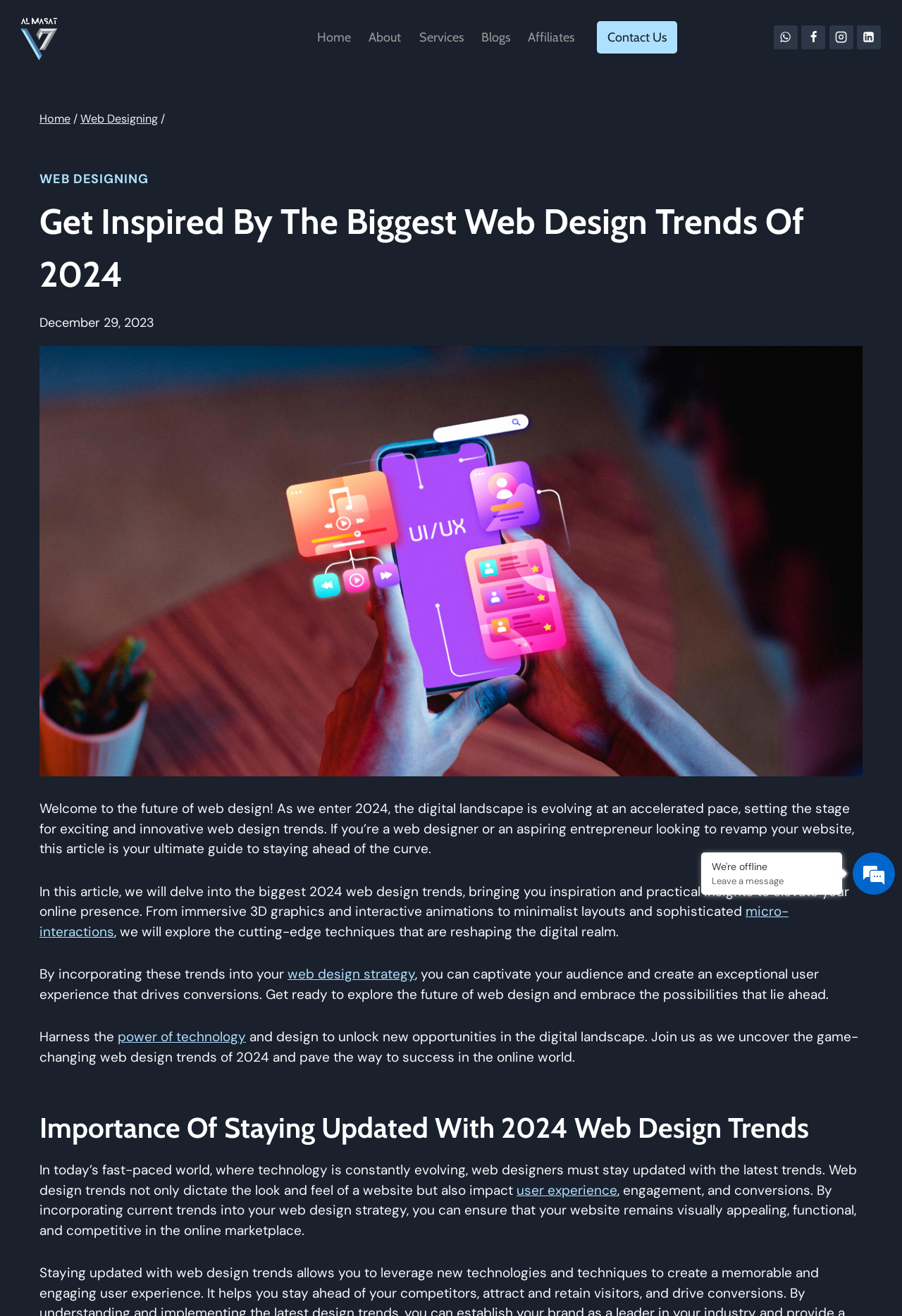Determine the bounding box coordinates of the UI element described by: "aria-label="Al Masat Information Technology"".

[0.016, 0.011, 0.071, 0.049]